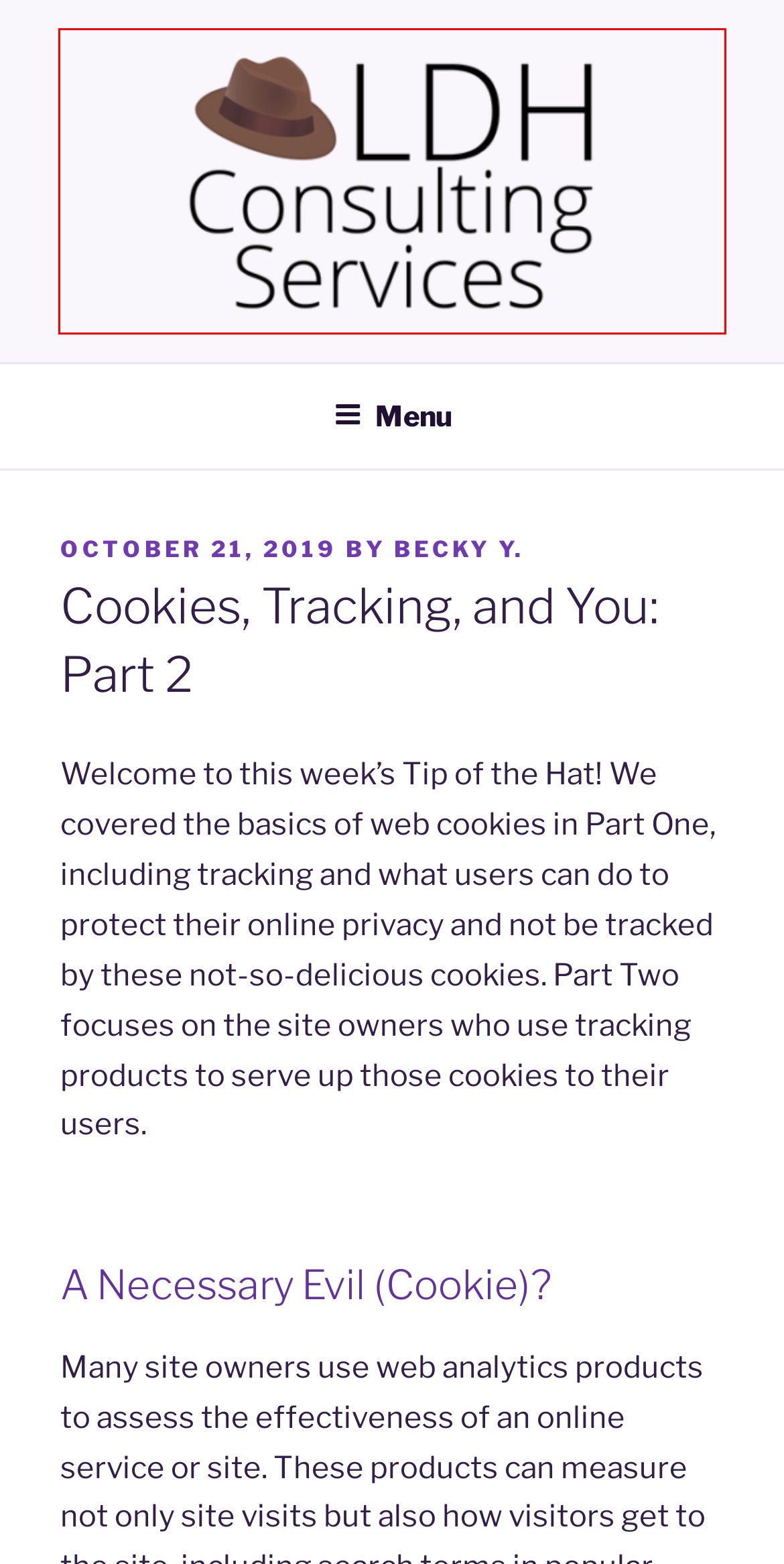Look at the given screenshot of a webpage with a red rectangle bounding box around a UI element. Pick the description that best matches the new webpage after clicking the element highlighted. The descriptions are:
A. privacy literacy Archives - LDH Consulting Services
B. data analytics Archives - LDH Consulting Services
C. equity Archives - LDH Consulting Services
D. phishing Archives - LDH Consulting Services
E. LDH Consulting Services
F. risk Archives - LDH Consulting Services
G. policy Archives - LDH Consulting Services
H. September 2021 - LDH Consulting Services

E